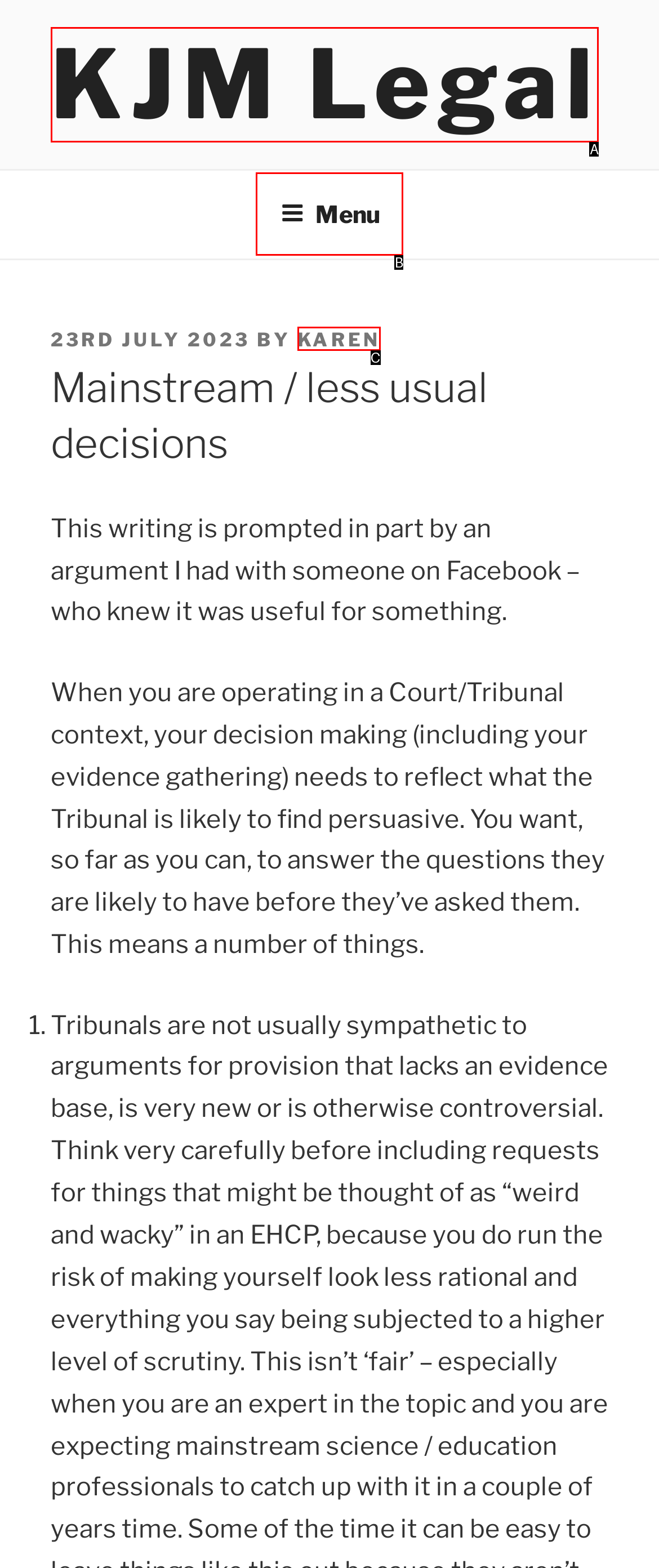Match the following description to the correct HTML element: wadminw Indicate your choice by providing the letter.

None